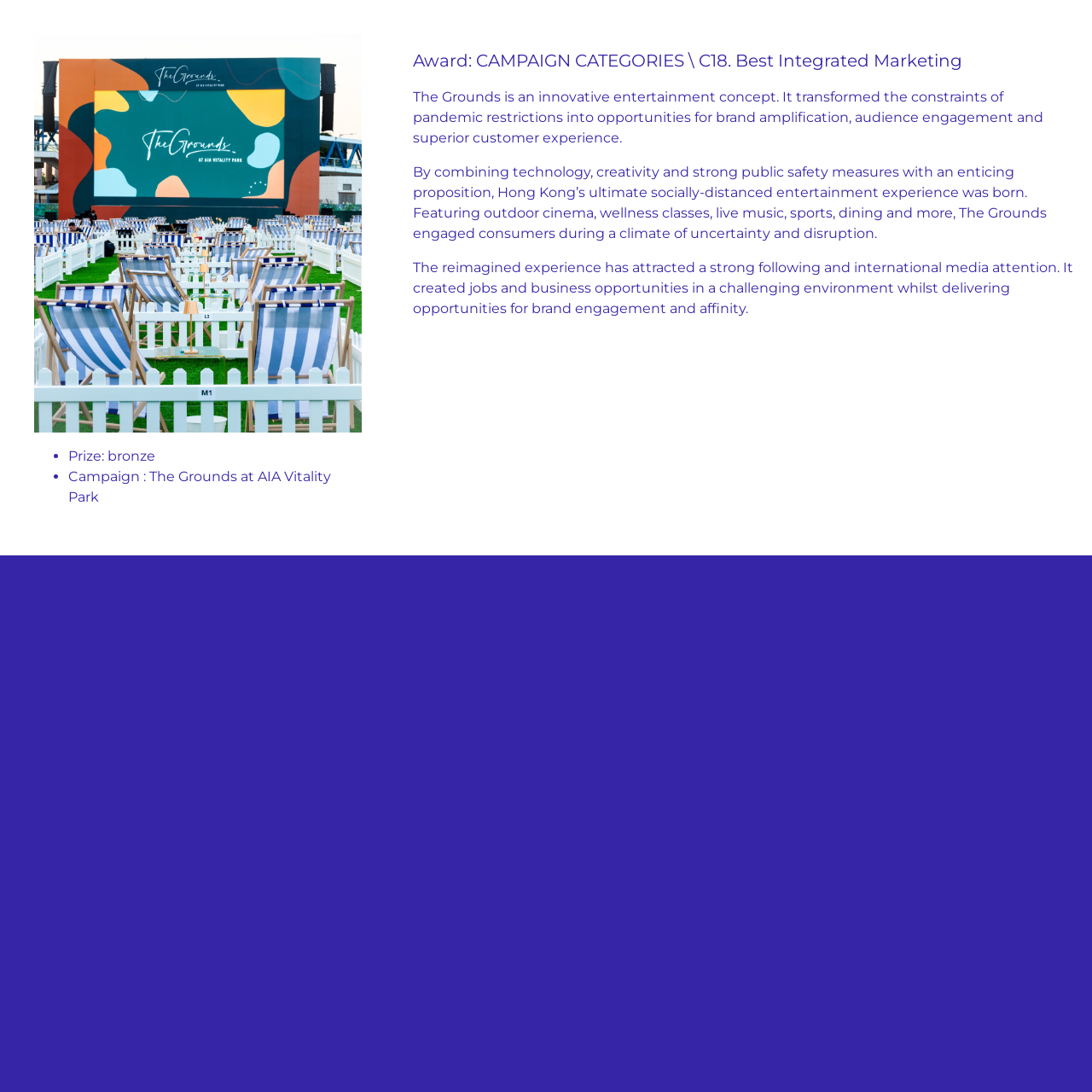What is the prize of the campaign?
We need a detailed and exhaustive answer to the question. Please elaborate.

The prize of the campaign is mentioned in the list item with a bullet point, where it says 'Prize:' followed by the text 'bronze'.